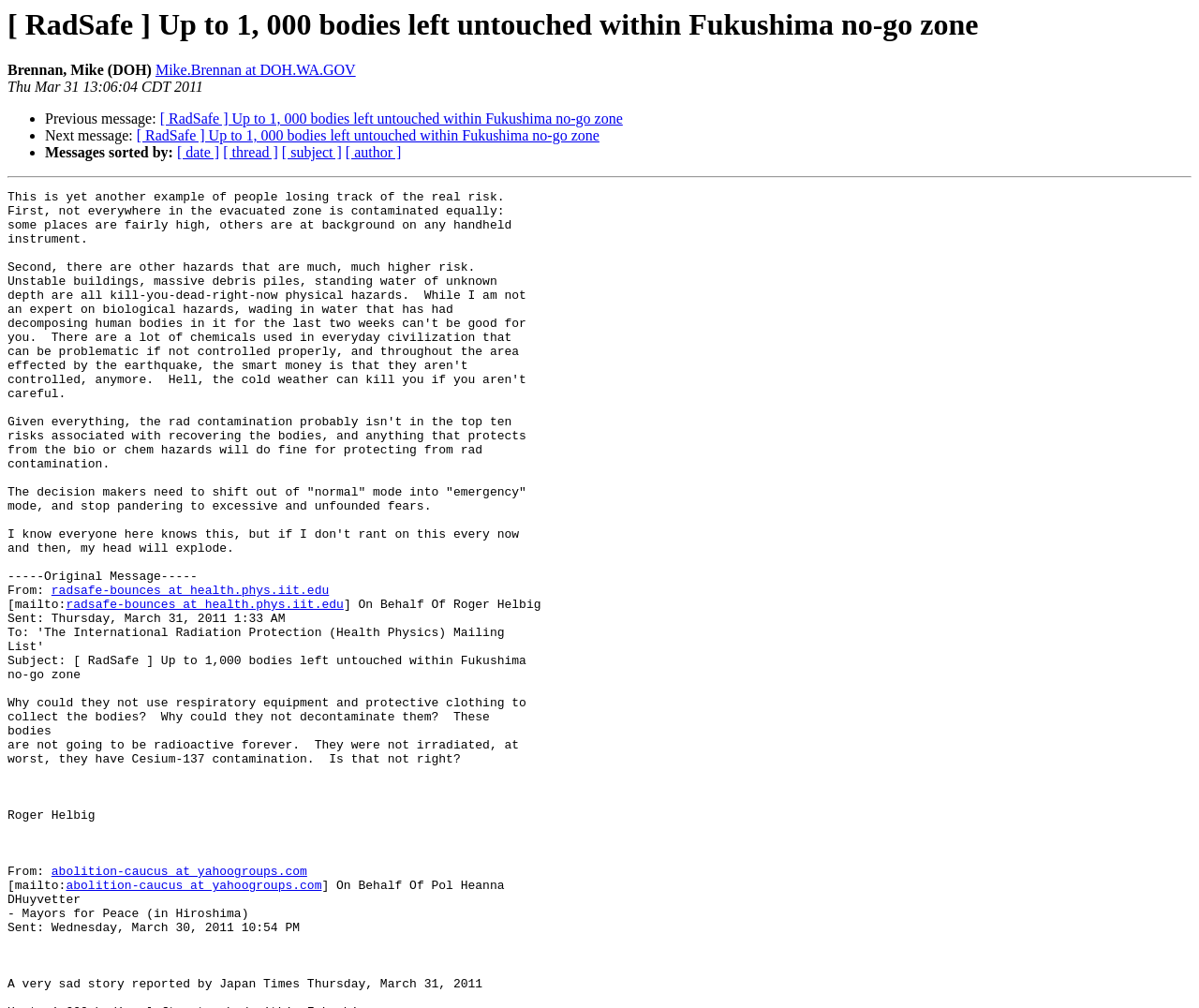Find the bounding box coordinates of the clickable area that will achieve the following instruction: "Sort messages by date".

[0.148, 0.144, 0.183, 0.159]